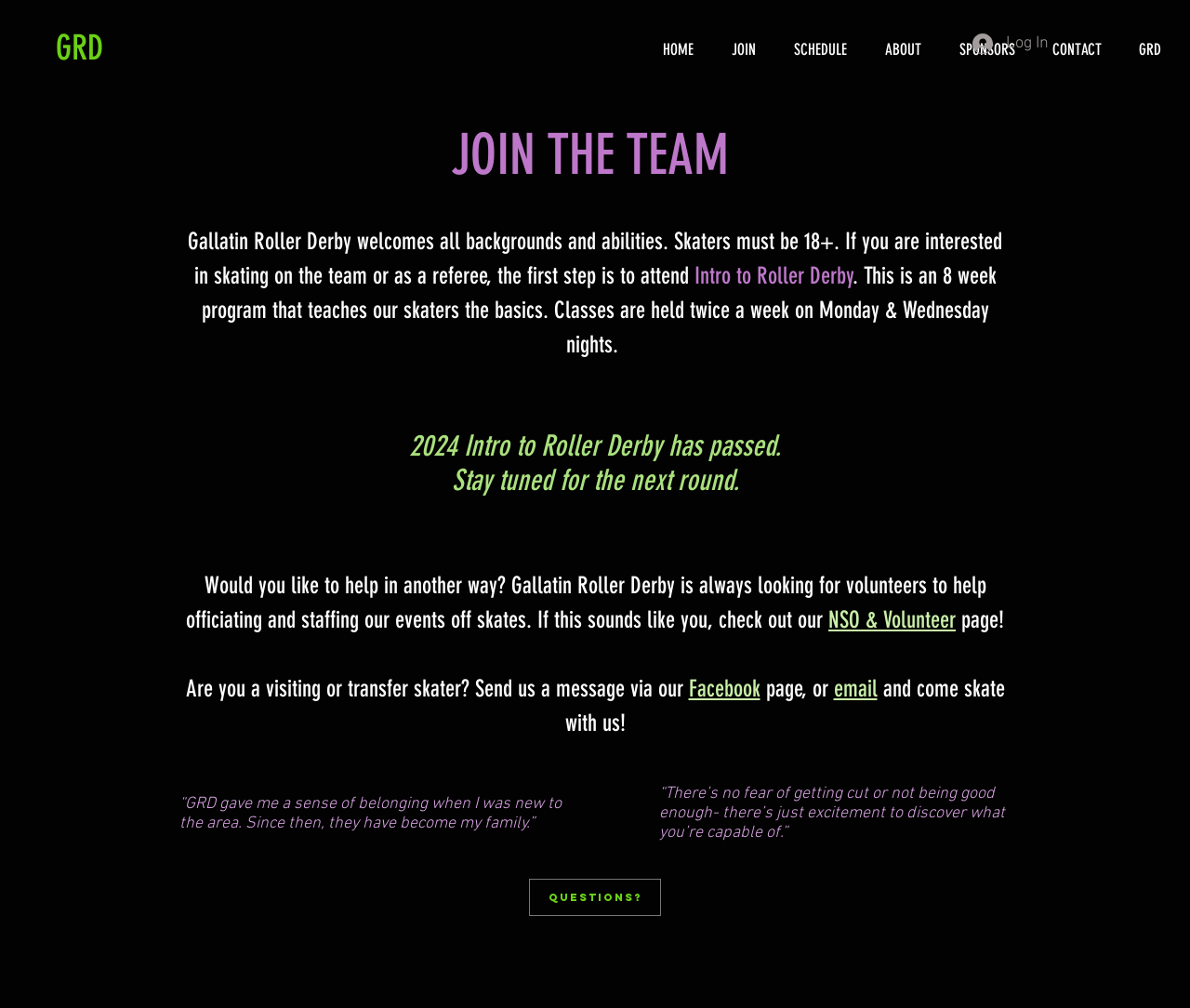Can you specify the bounding box coordinates for the region that should be clicked to fulfill this instruction: "Check out the NSO & Volunteer page".

[0.696, 0.596, 0.803, 0.63]